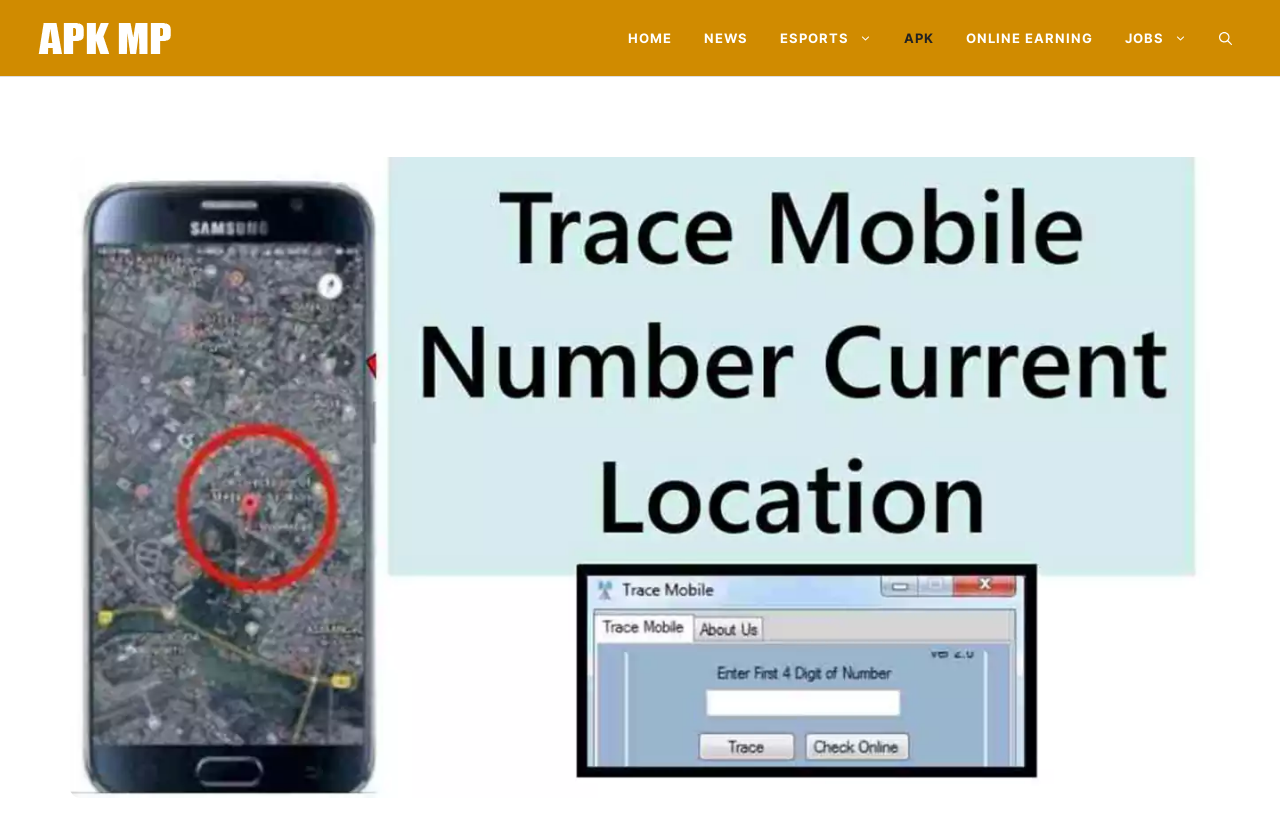Give a comprehensive overview of the webpage, including key elements.

The webpage is about tracing mobile numbers with current location, CNIC, and address. At the top of the page, there is a banner that spans the entire width, taking up about 9% of the page's height. Within the banner, there is a link to "APK MP" with an accompanying image, located near the left edge of the page.

Below the banner, there is a navigation menu that takes up about 83% of the page's width, situated near the top of the page. The menu contains seven links: "HOME", "NEWS", "ESPORTS", "APK", "ONLINE EARNING", "JOBS", and a search button labeled "Open search". These links are evenly spaced and aligned horizontally.

On the right side of the page, there is a large image that takes up about 89% of the page's width and 79% of its height. The image is related to tracing mobile numbers with current location.